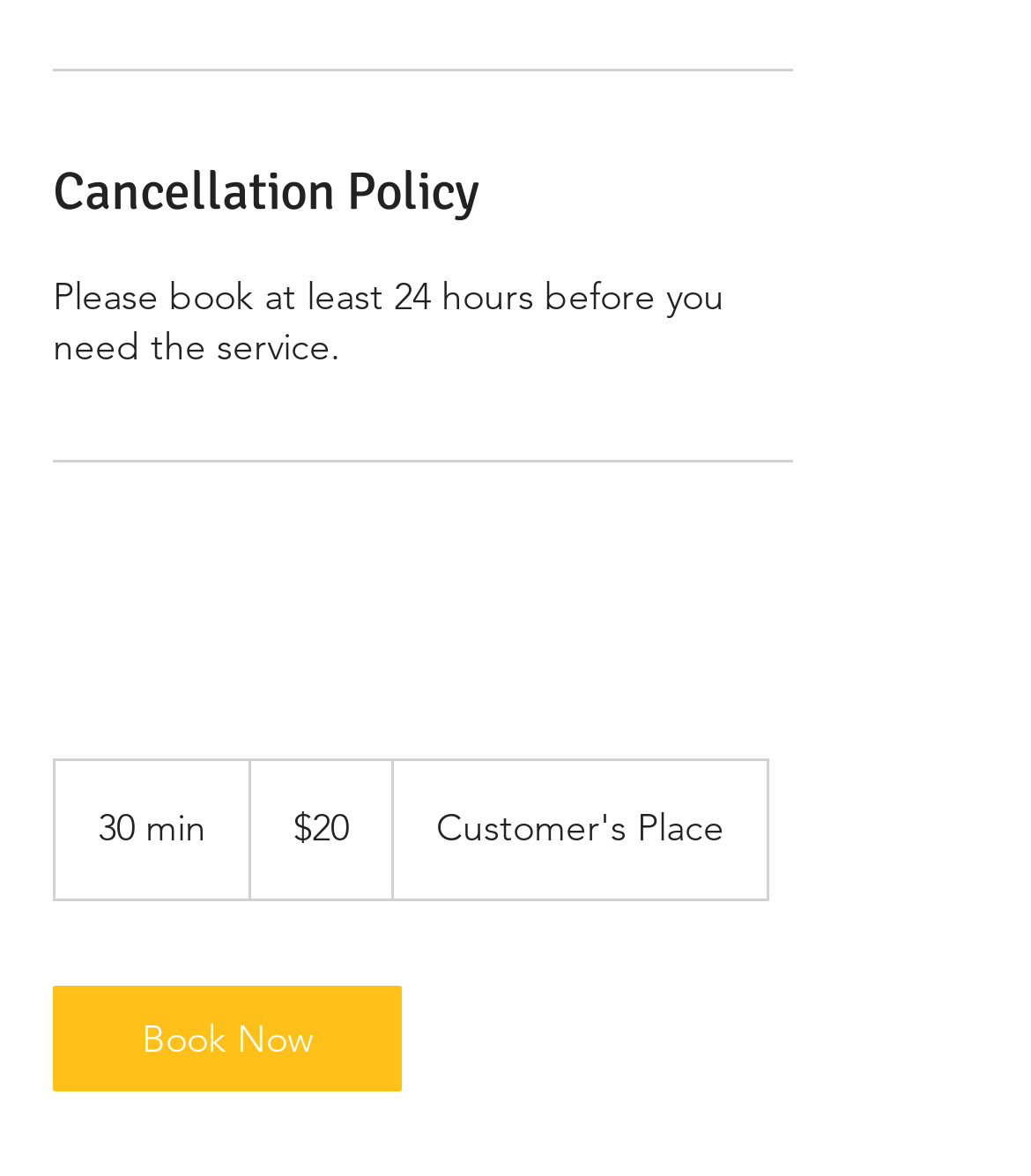How much does the service cost?
Look at the image and respond with a one-word or short phrase answer.

20 US dollars